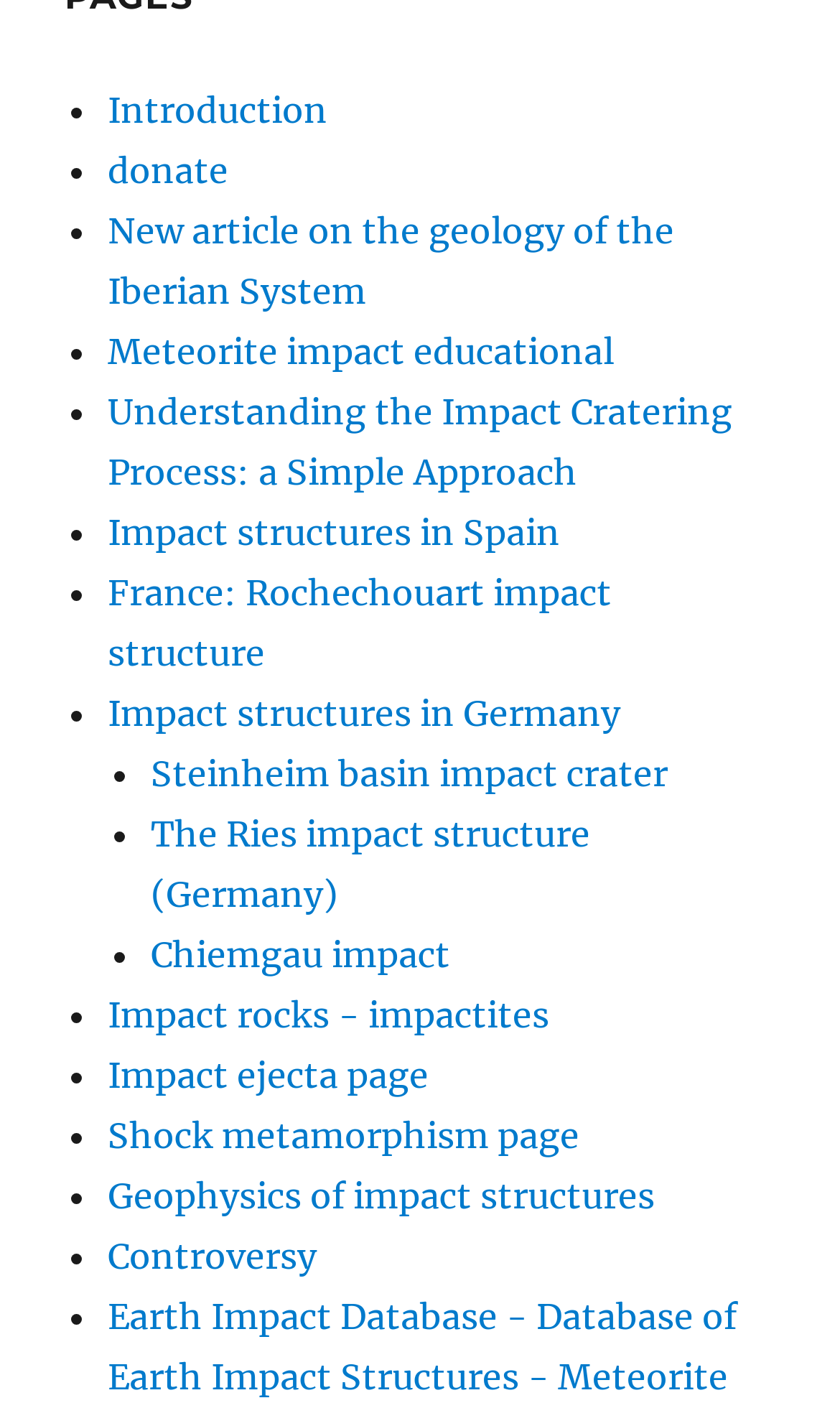Find the bounding box coordinates of the element to click in order to complete this instruction: "Click on Introduction". The bounding box coordinates must be four float numbers between 0 and 1, denoted as [left, top, right, bottom].

[0.128, 0.063, 0.39, 0.093]